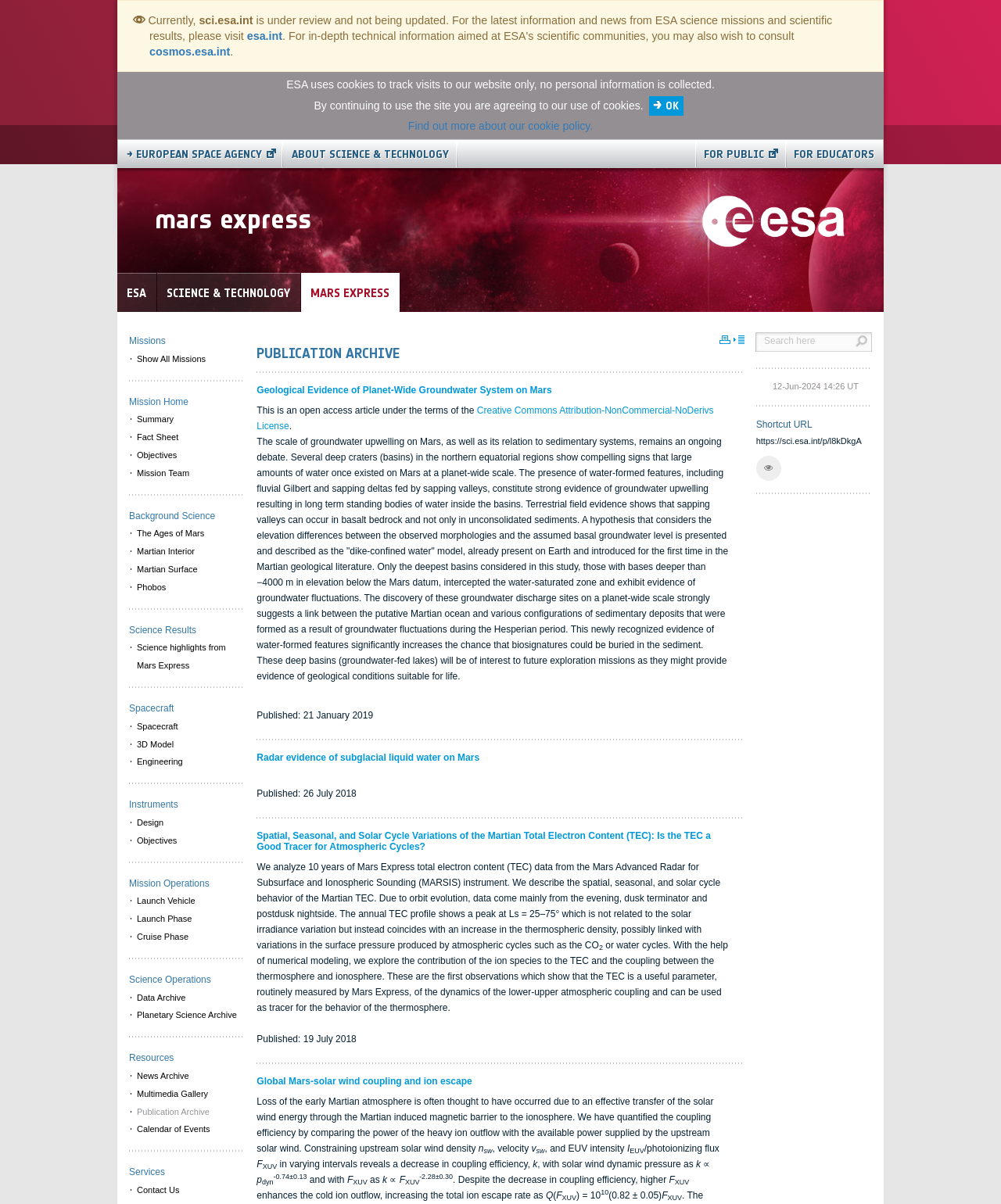Please give a concise answer to this question using a single word or phrase: 
What is the title of the publication?

Geological Evidence of Planet-Wide Groundwater System on Mars